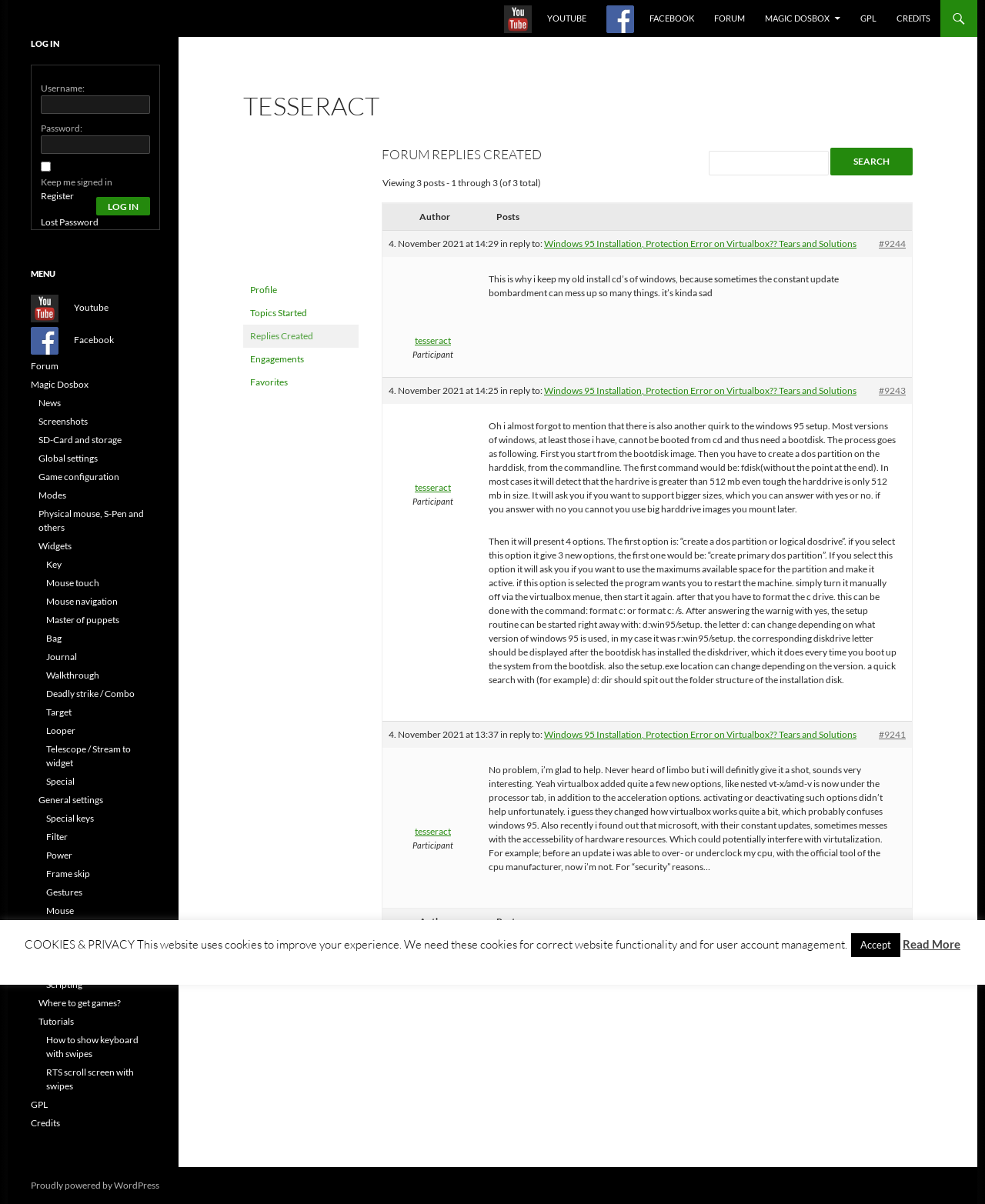Please find the bounding box coordinates of the element that needs to be clicked to perform the following instruction: "Read the topic 'Windows 95 Installation, Protection Error on Virtualbox?? Tears and Solutions'". The bounding box coordinates should be four float numbers between 0 and 1, represented as [left, top, right, bottom].

[0.552, 0.197, 0.87, 0.207]